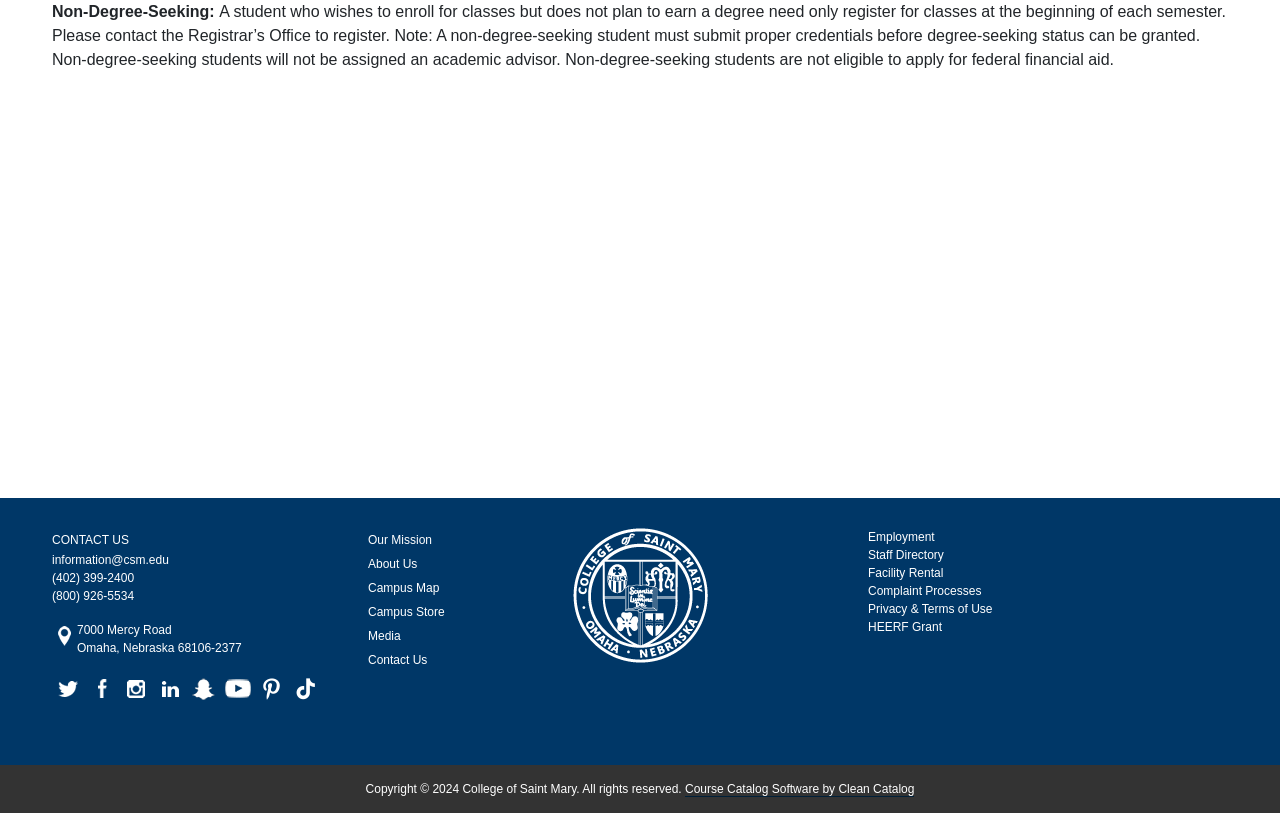Identify the bounding box coordinates of the HTML element based on this description: "tiktok".

[0.227, 0.828, 0.252, 0.867]